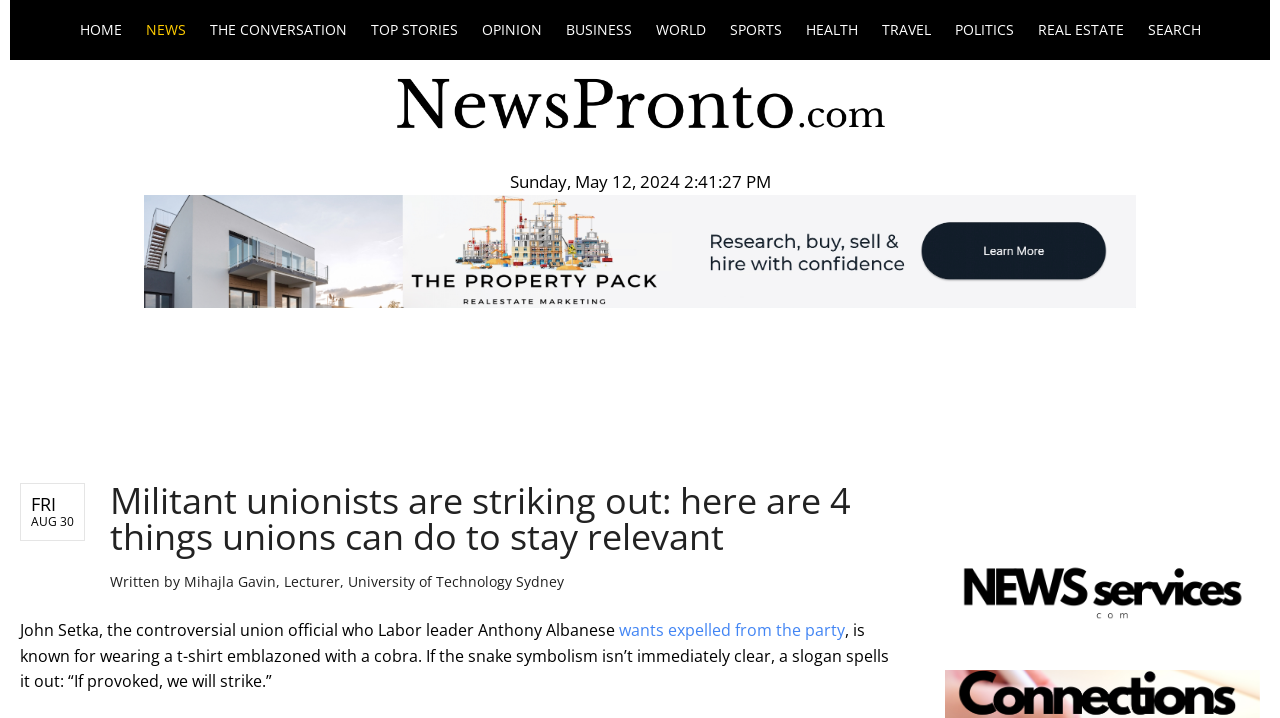Provide a thorough summary of the webpage.

The webpage appears to be a news website, with a top navigation bar featuring links to various sections such as "HOME", "NEWS", "THE CONVERSATION", "TOP STORIES", "OPINION", "BUSINESS", "WORLD", "SPORTS", "HEALTH", "TRAVEL", "POLITICS", and "REAL ESTATE". There is also a "SEARCH" link at the far right.

Below the navigation bar, there are two prominent links: "NewsPronto" and "The Property Pack", each accompanied by an image. The "NewsPronto" link is located near the top-left corner, while "The Property Pack" link is positioned near the top-right corner.

The main content of the webpage is divided into two sections. The first section features a heading "NEWS" and a subheading "Militant unionists are striking out: here are 4 things unions can do to stay relevant", which is also a link. Below this, there is a time stamp indicating the date "FRI AUG 30". The article's author, "Mihajla Gavin, Lecturer, University of Technology Sydney", is mentioned below the time stamp.

The second section appears to be the article's content, which discusses John Setka, a union official, and his controversial actions. The text is divided into paragraphs, with a link to "wants expelled from the party" embedded within the text.

At the bottom of the webpage, there is a link to "NewsServices.com", accompanied by an image.